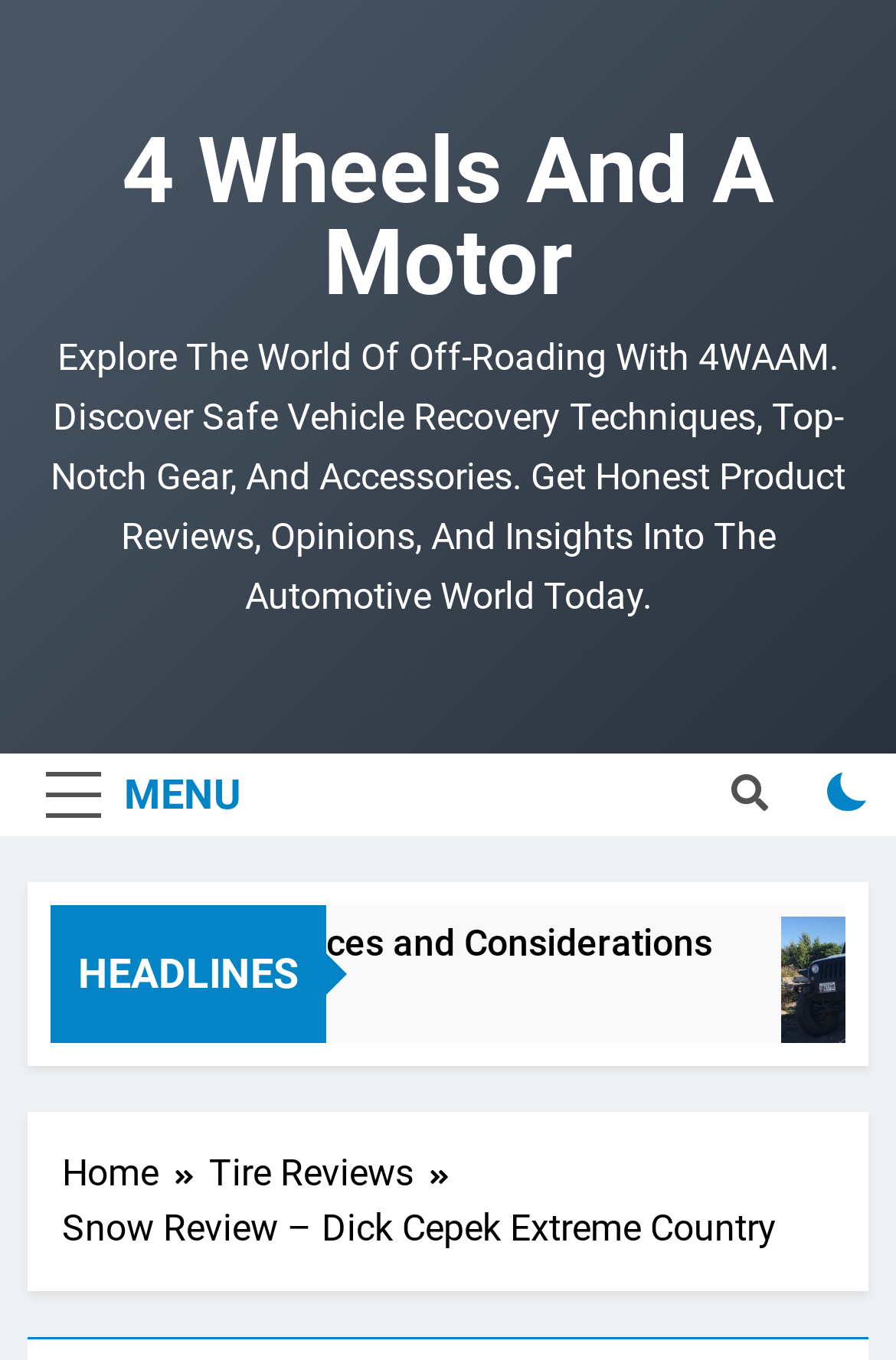Deliver a detailed narrative of the webpage's visual and textual elements.

The webpage is a review page for the Dick Cepek Extreme Country snow tires. At the top, there is a link to the website's homepage, "4 Wheels And A Motor", which takes up most of the top section. Below this, there is a brief introduction to the website, "Explore The World Of Off-Roading With 4WAAM...", which spans almost the entire width of the page.

On the top right, there are three buttons: a "MENU" button, a button with a search icon, and an unchecked checkbox. The "MENU" button is relatively small compared to the other two buttons.

Below the introduction, there is a section labeled "HEADLINES" on the left, with a figure or image to its right. This image is accompanied by a link to an article, "What Tools Do You Carry When You Travel?", and a timestamp, "2 Months Ago", indicating when the article was published.

Further down, there is a navigation section labeled "Breadcrumbs", which displays the website's hierarchy. It starts with a "Home" link, followed by a "Tire Reviews" link, and finally the current page, "Snow Review – Dick Cepek Extreme Country".